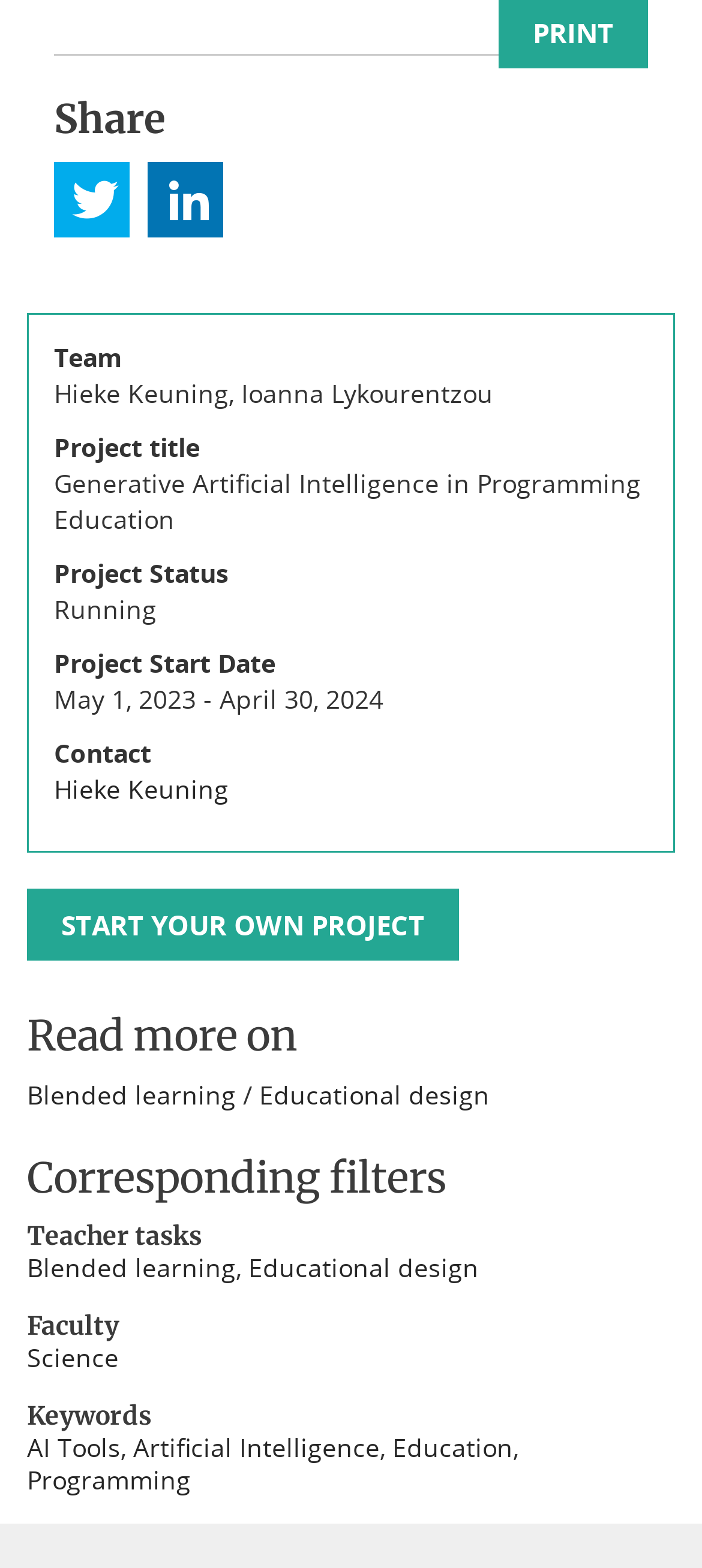What are the keywords related to this project?
Please answer the question with a single word or phrase, referencing the image.

AI Tools, Artificial Intelligence, Education, Programming